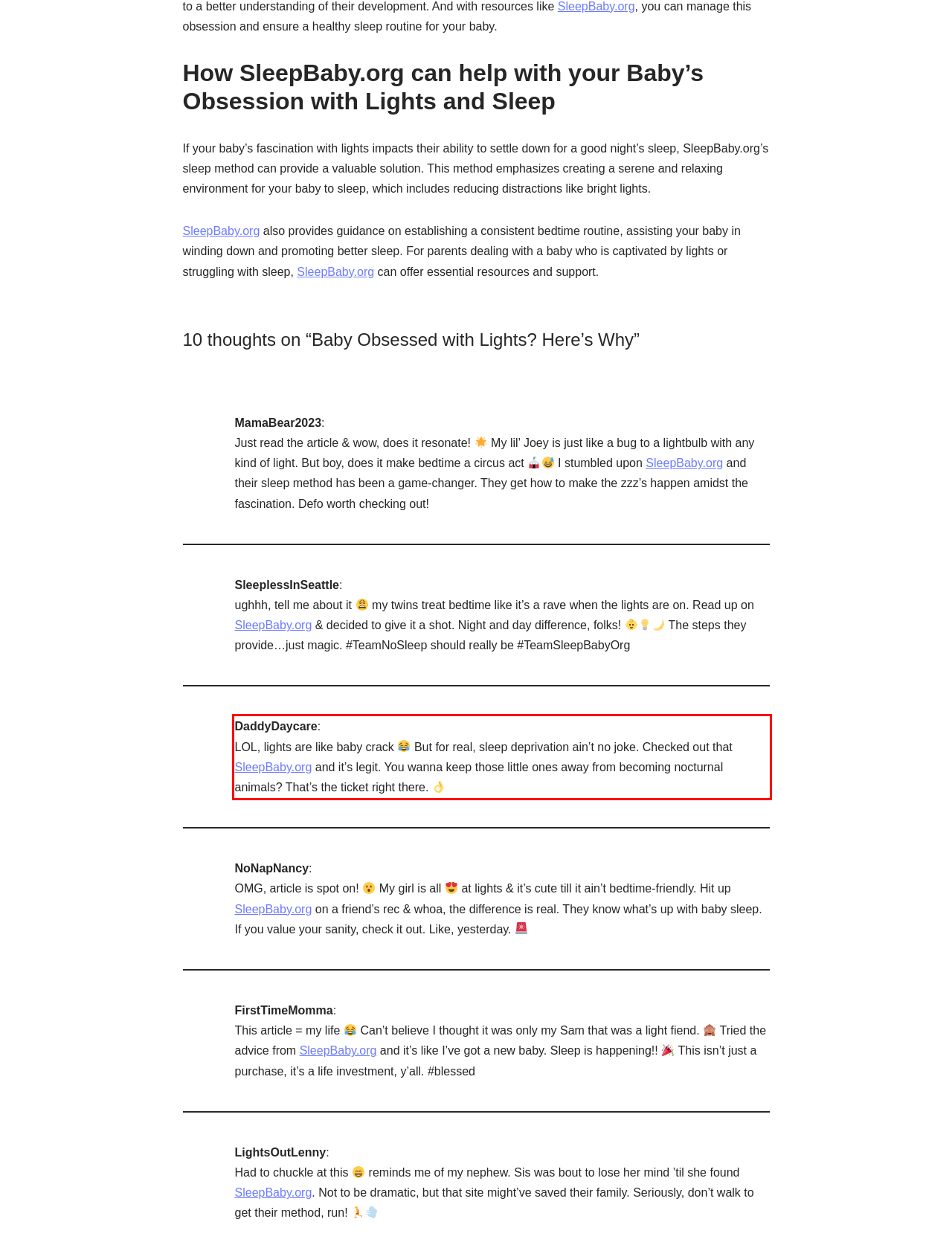You are looking at a screenshot of a webpage with a red rectangle bounding box. Use OCR to identify and extract the text content found inside this red bounding box.

DaddyDaycare: LOL, lights are like baby crack But for real, sleep deprivation ain’t no joke. Checked out that SleepBaby.org and it’s legit. You wanna keep those little ones away from becoming nocturnal animals? That’s the ticket right there.